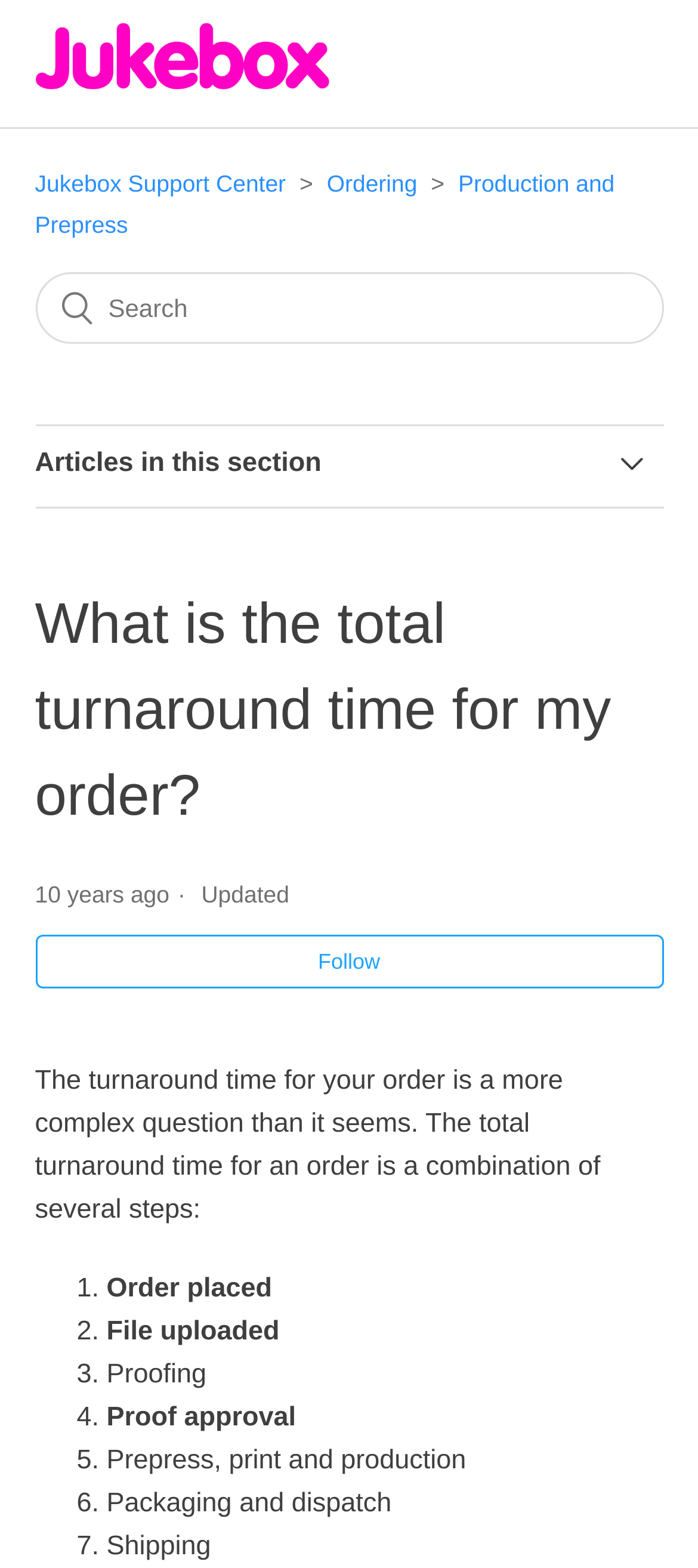Predict the bounding box of the UI element based on the description: "Can I rush my order?". The coordinates should be four float numbers between 0 and 1, formatted as [left, top, right, bottom].

[0.05, 0.386, 0.95, 0.435]